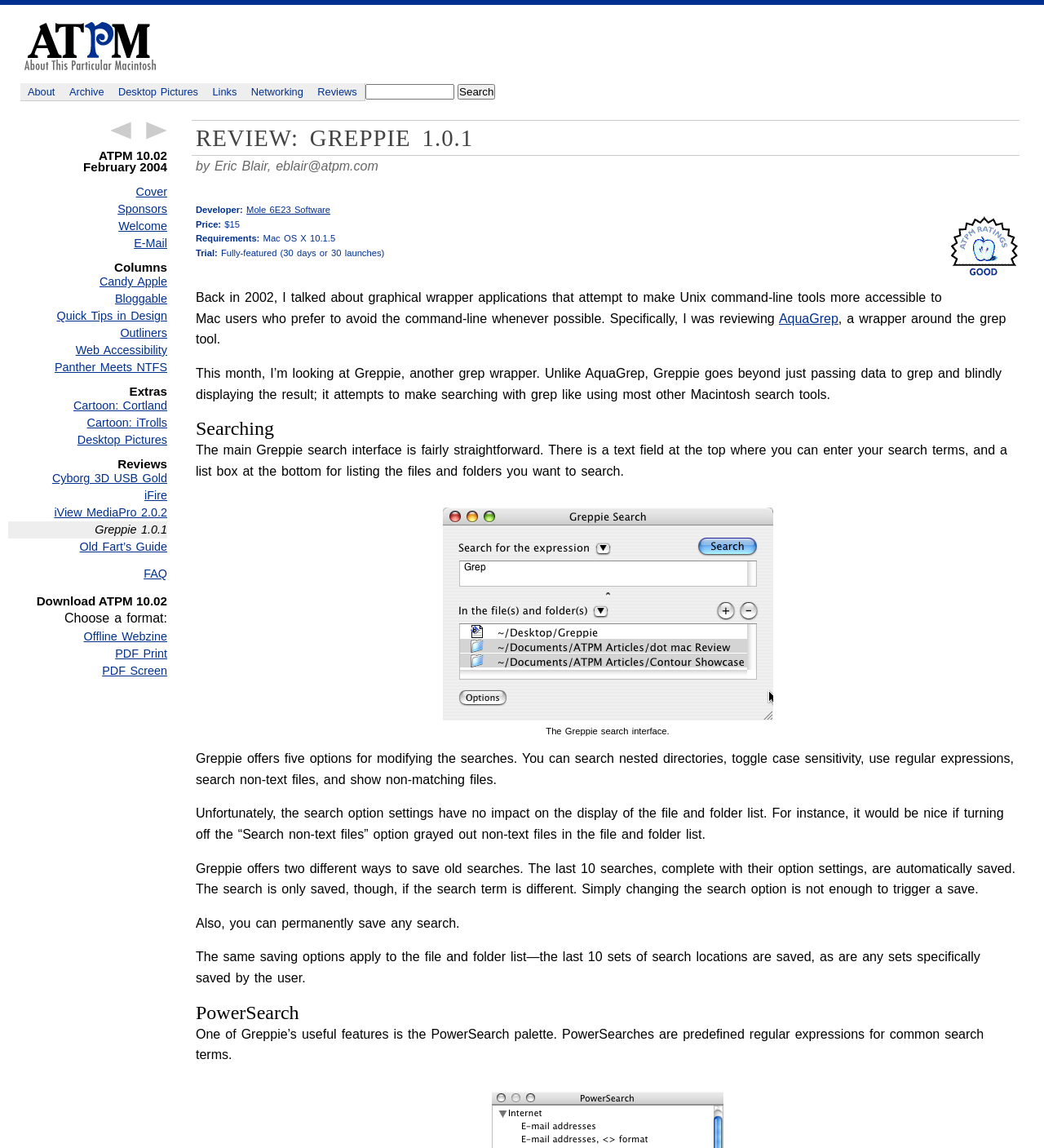Give a one-word or short-phrase answer to the following question: 
What is the name of the application being reviewed?

Greppie 1.0.1